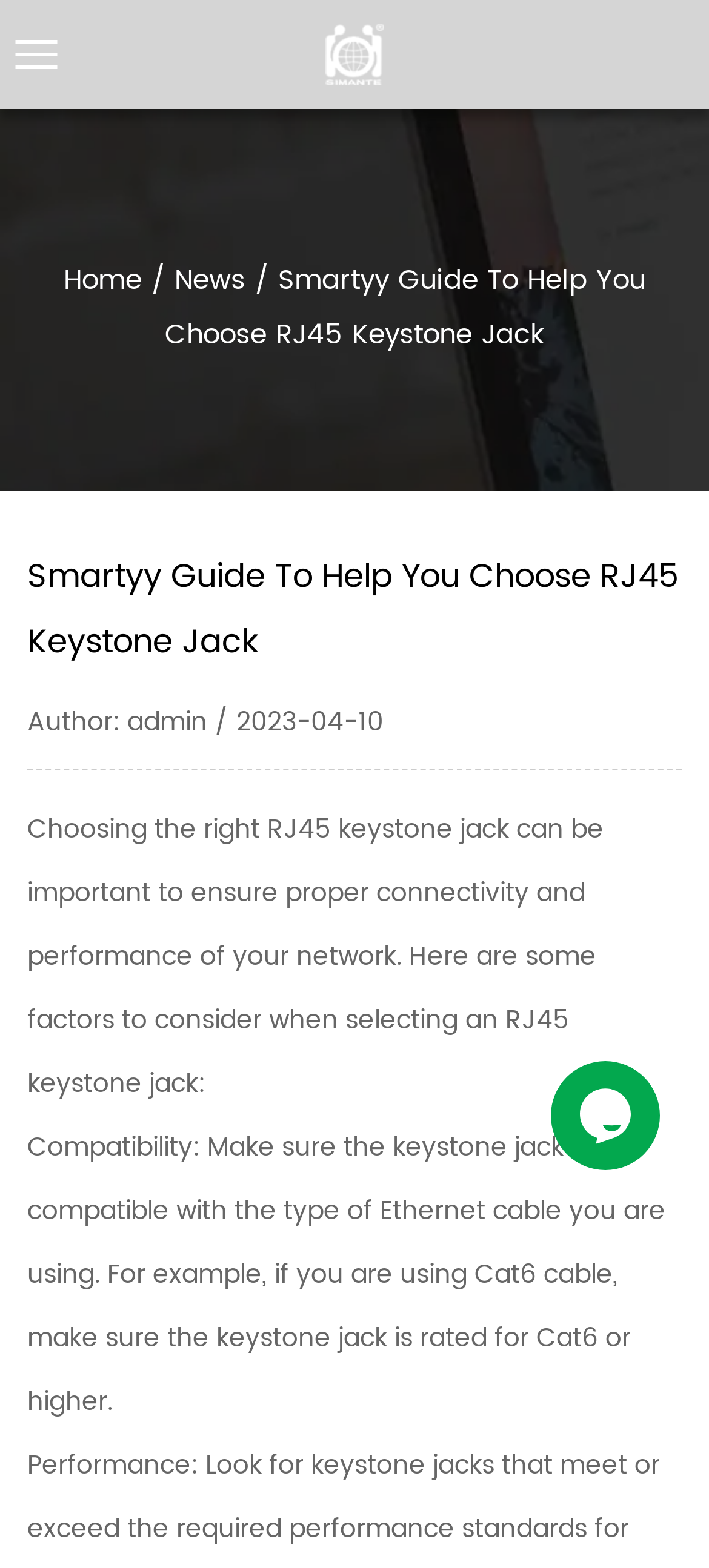Consider the image and give a detailed and elaborate answer to the question: 
What is the purpose of the RJ45 keystone jack?

I found this information by reading the introductory paragraph on the webpage, which states that 'Choosing the right RJ45 keystone jack can be important to ensure proper connectivity and performance of your network.'.